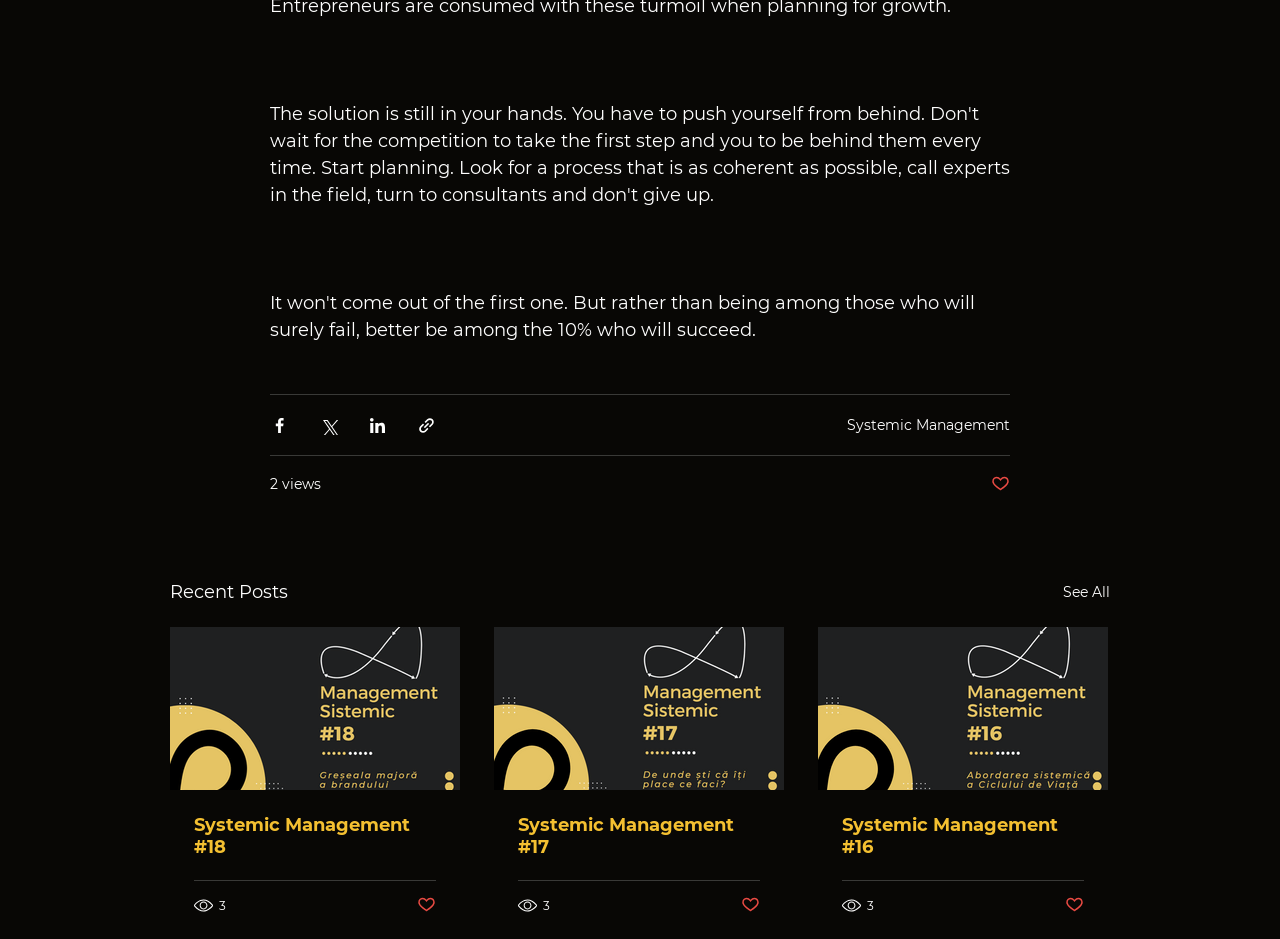What is the purpose of the 'Post not marked as liked' button?
Can you give a detailed and elaborate answer to the question?

The 'Post not marked as liked' button is used to like a post. The button text and the image suggest that the post has not been liked yet, and clicking the button will mark it as liked.